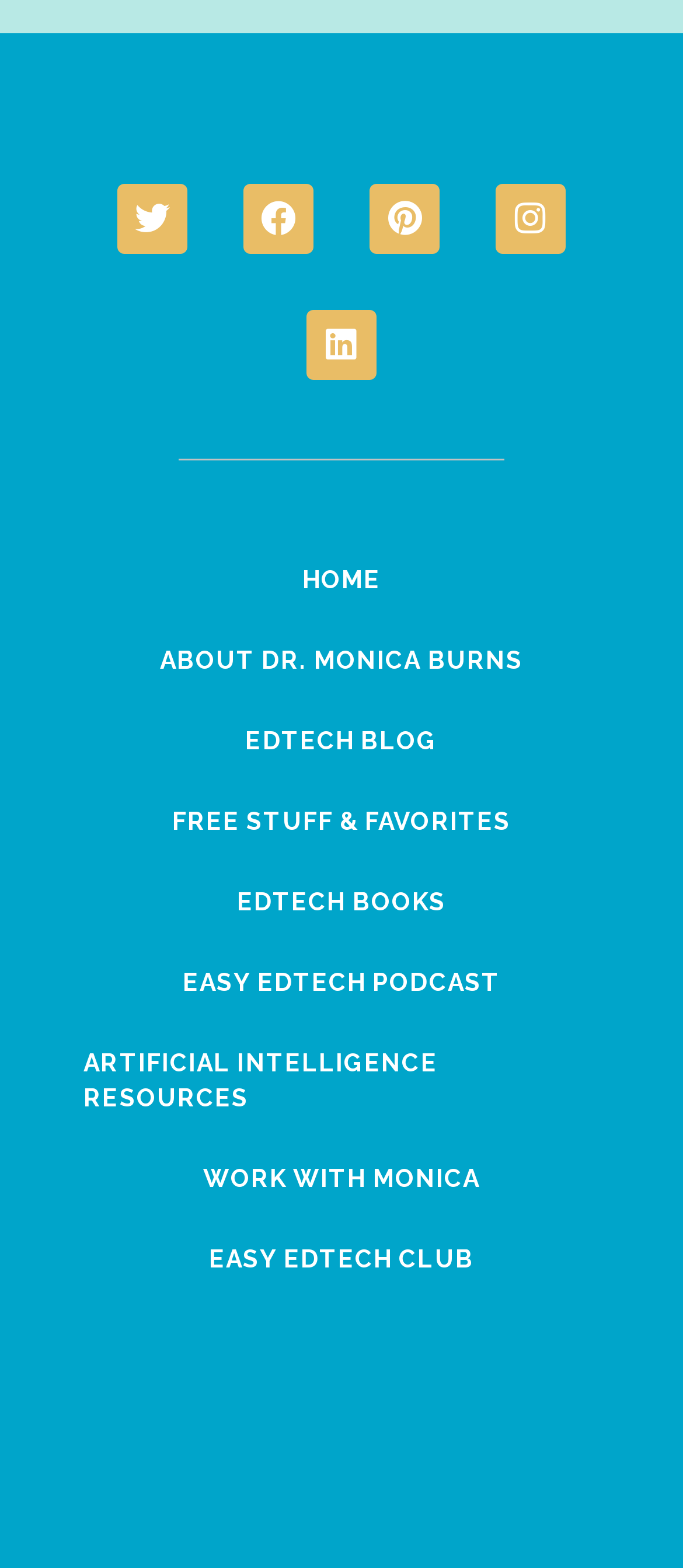Identify the bounding box coordinates of the section to be clicked to complete the task described by the following instruction: "view January 2019". The coordinates should be four float numbers between 0 and 1, formatted as [left, top, right, bottom].

None